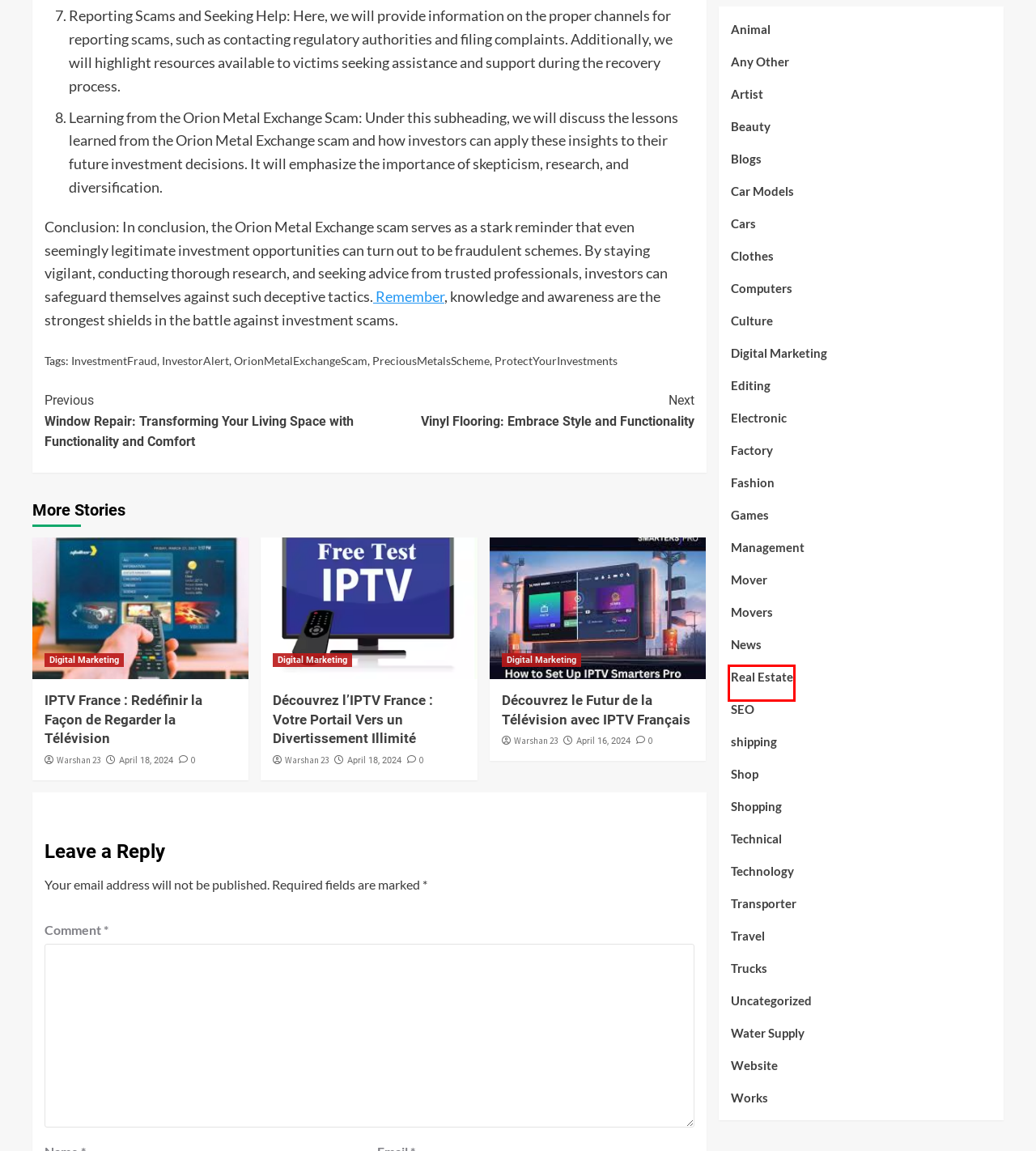Analyze the screenshot of a webpage with a red bounding box and select the webpage description that most accurately describes the new page resulting from clicking the element inside the red box. Here are the candidates:
A. Real Estate Archives - Guest Post
B. Fashion Archives - Guest Post
C. Culture Archives - Guest Post
D. Car Models Archives - Guest Post
E. Découvrez l'IPTV France : Votre Portail Vers un Divertissement Illimité - https://guestpostuk.com/
F. Artist Archives - Guest Post
G. Games Archives - Guest Post
H. Water Supply Archives - Guest Post

A